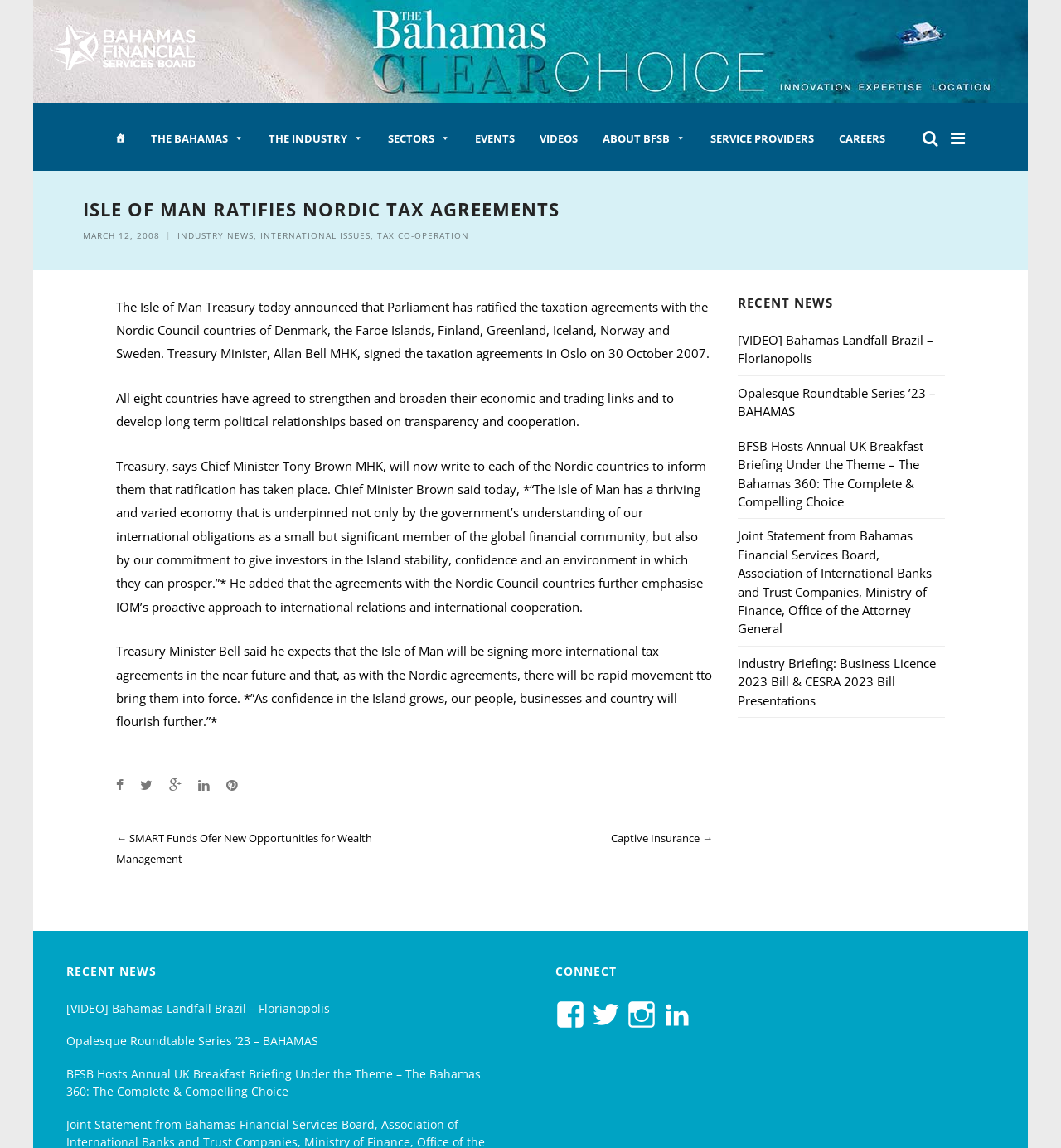Who signed the taxation agreements in Oslo?
Refer to the image and answer the question using a single word or phrase.

Allan Bell MHK